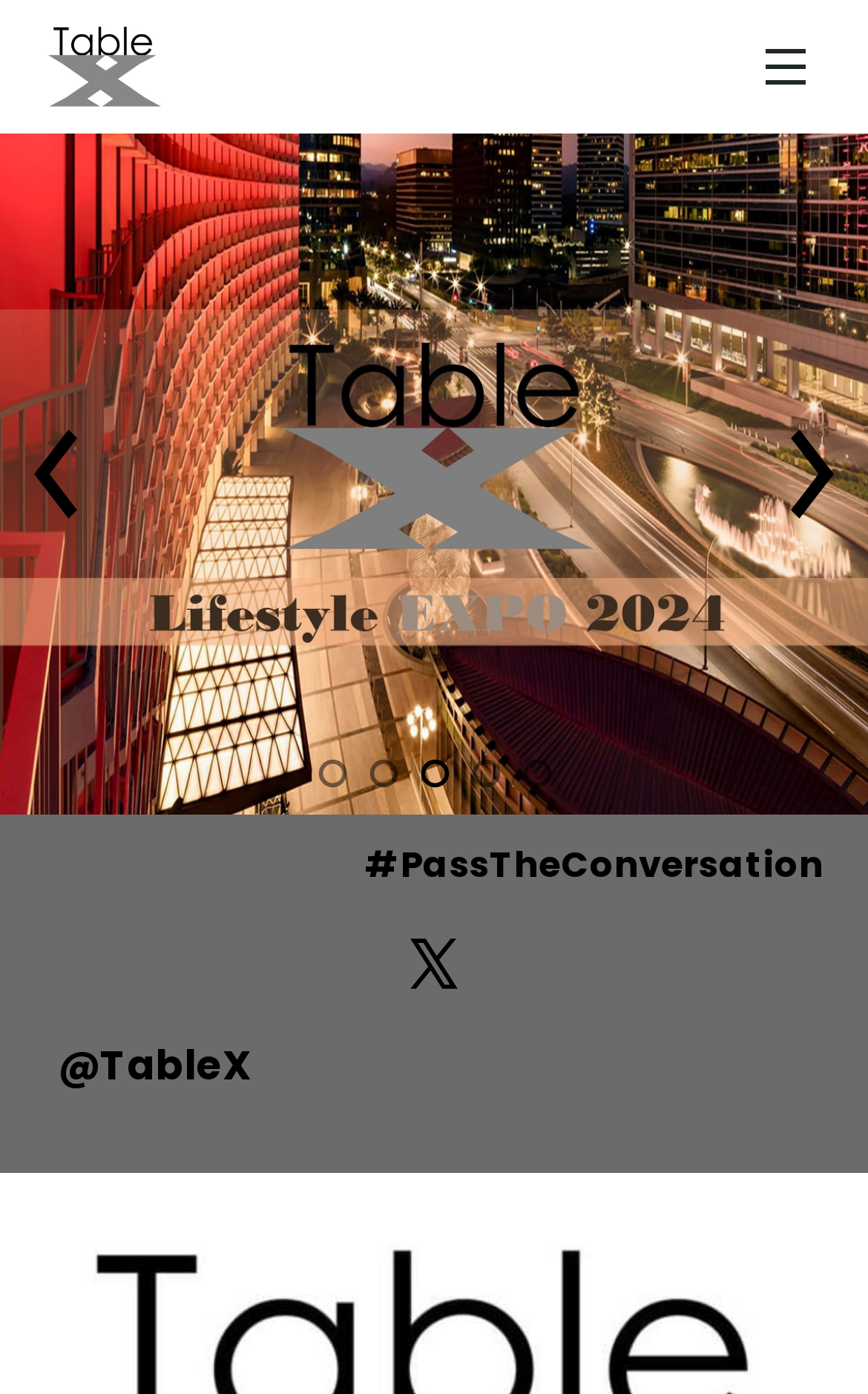Answer in one word or a short phrase: 
What is the purpose of the '#PassTheConversation' link?

Unknown